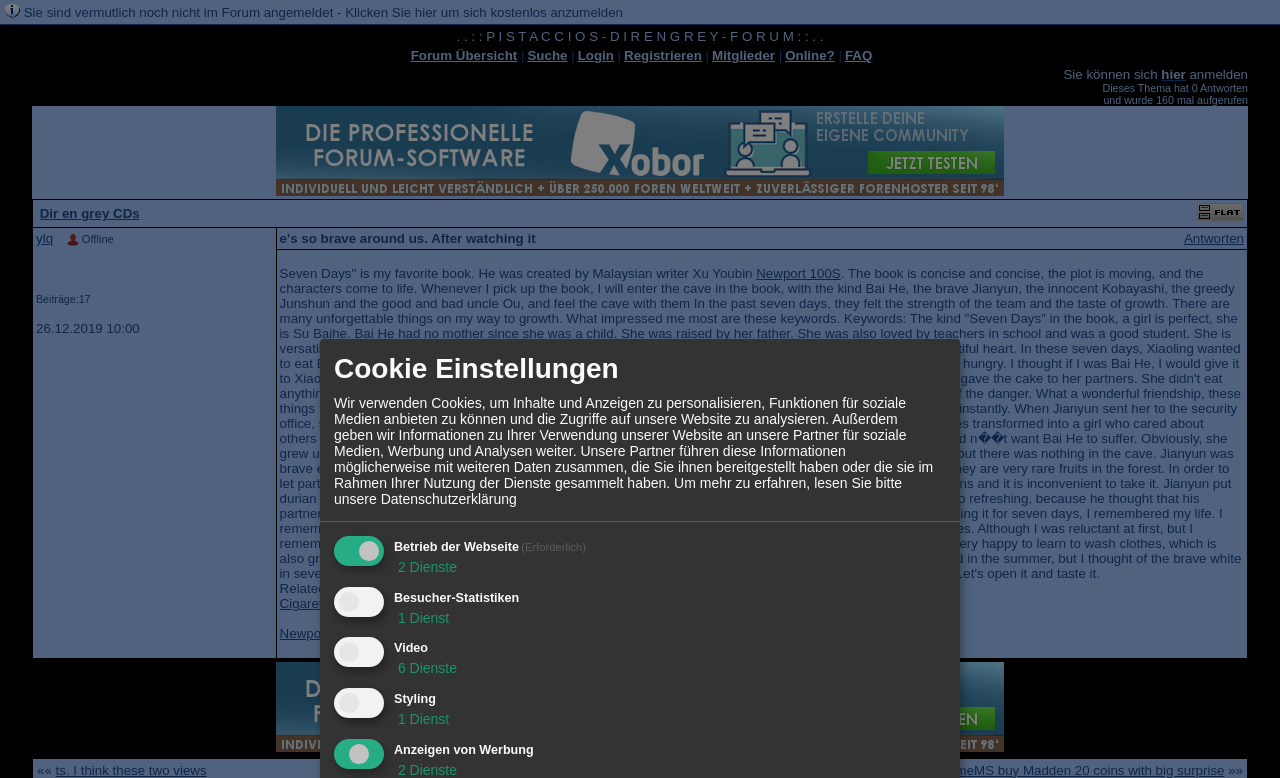Please specify the bounding box coordinates of the clickable region to carry out the following instruction: "read the 'Seven Days' book review". The coordinates should be four float numbers between 0 and 1, in the format [left, top, right, bottom].

[0.218, 0.325, 0.971, 0.841]